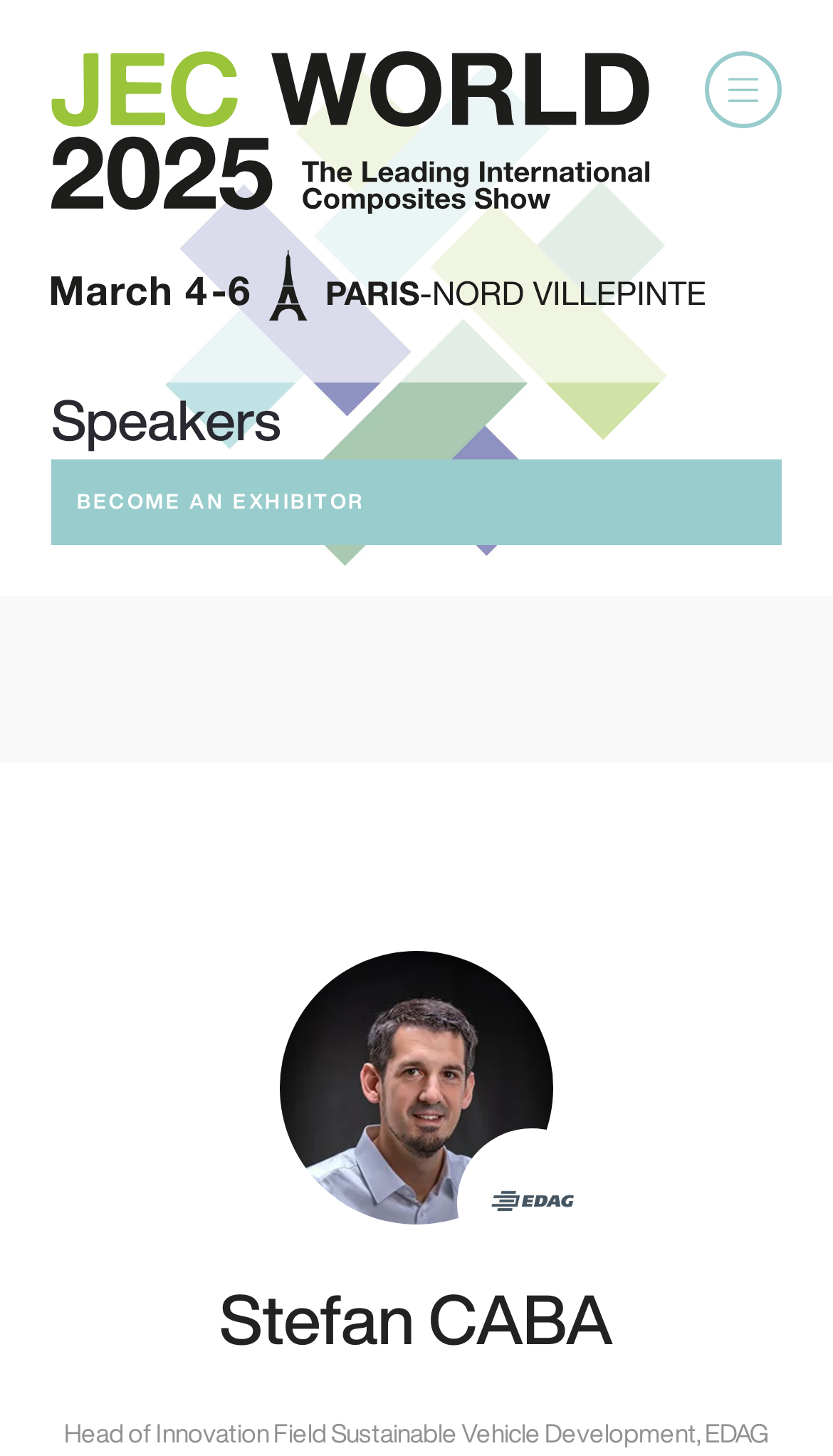Please give a succinct answer using a single word or phrase:
What is the event related to Stefan CABA?

JEC World 2025